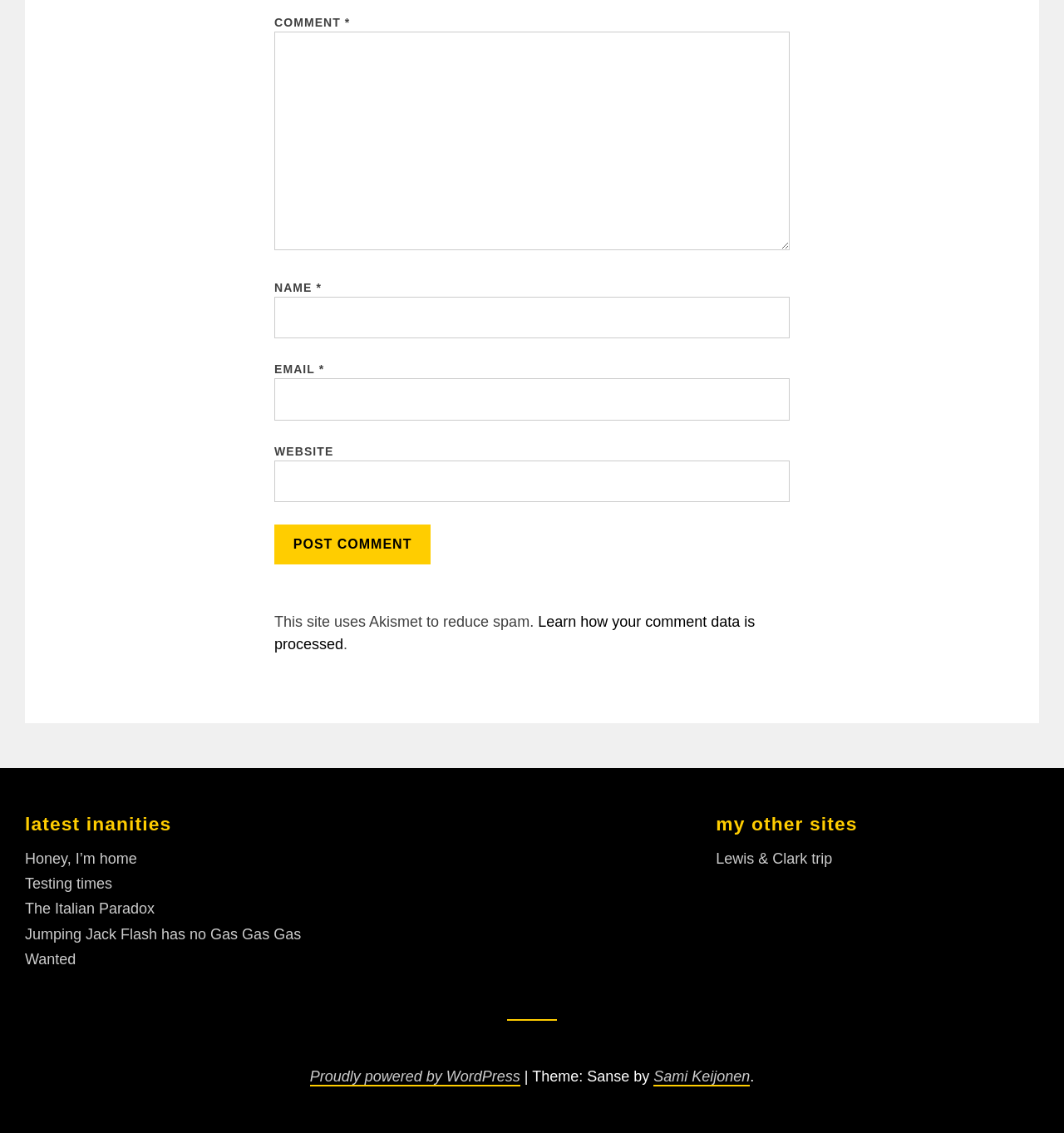Examine the image and give a thorough answer to the following question:
What is the plugin used to reduce spam on this site?

The text 'This site uses Akismet to reduce spam.' appears on the webpage, indicating that Akismet is the plugin used to reduce spam on this site.